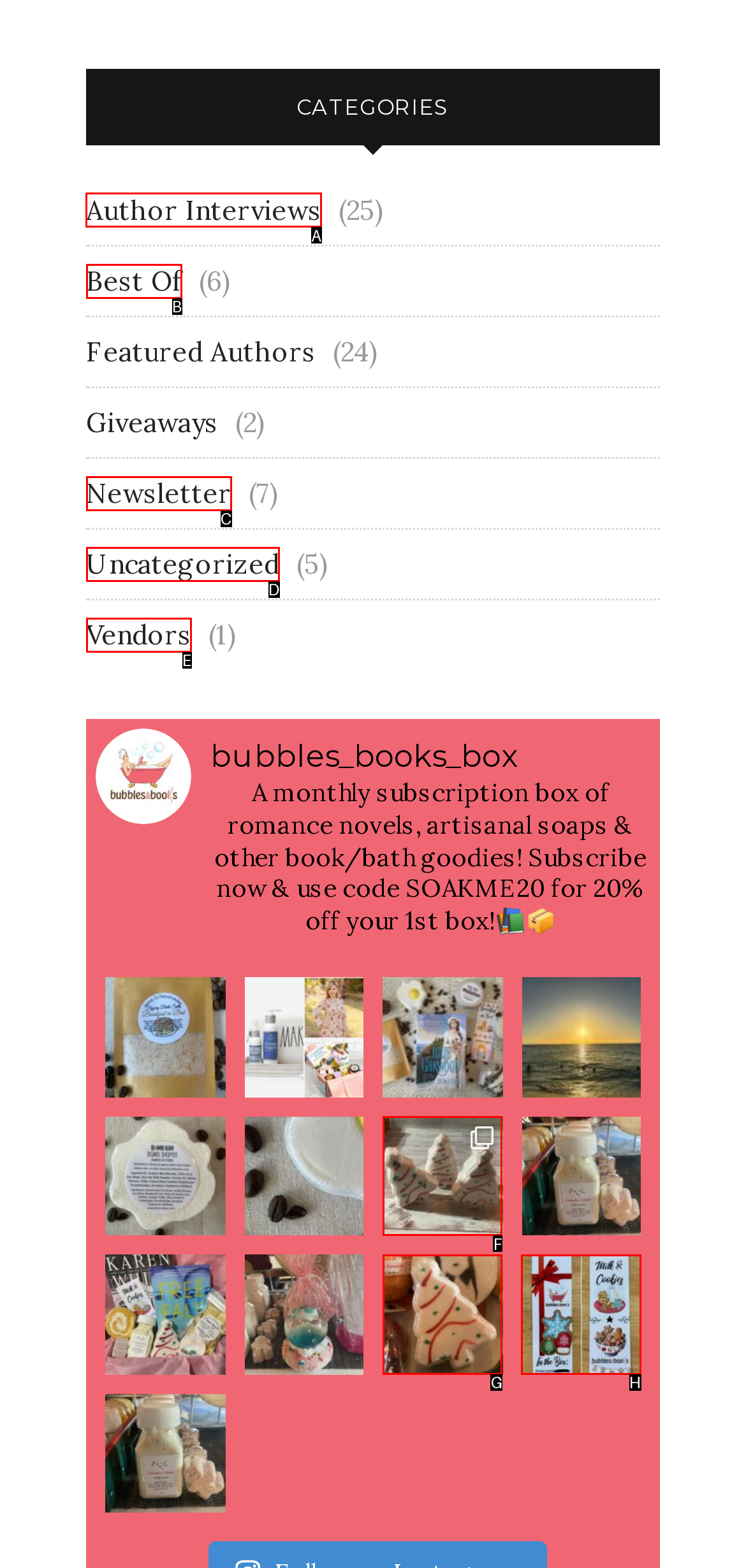Select the letter of the option that should be clicked to achieve the specified task: Click on 'Author Interviews'. Respond with just the letter.

A